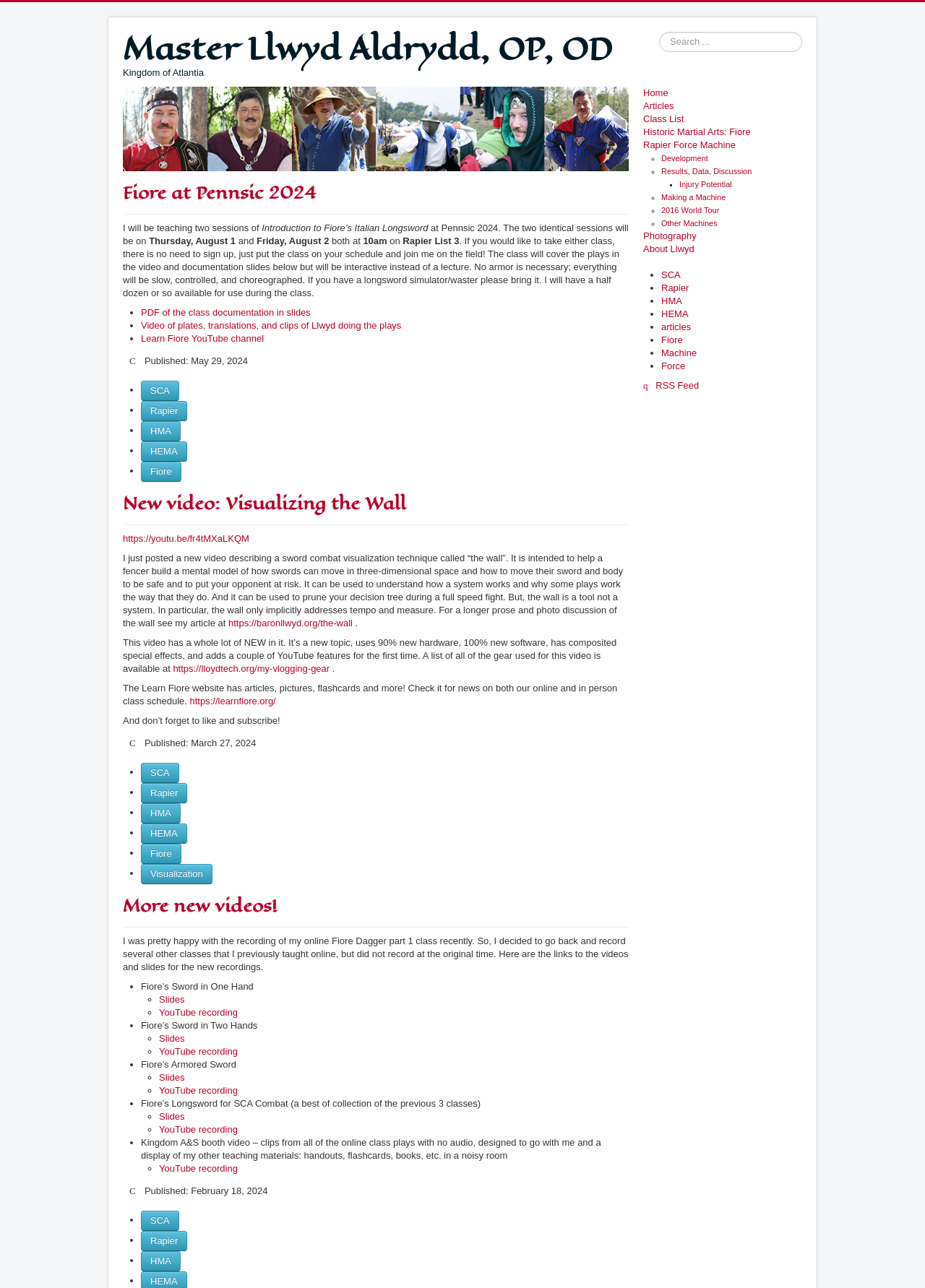Determine the bounding box coordinates of the region I should click to achieve the following instruction: "Read the article on the wall". Ensure the bounding box coordinates are four float numbers between 0 and 1, i.e., [left, top, right, bottom].

[0.247, 0.479, 0.381, 0.488]